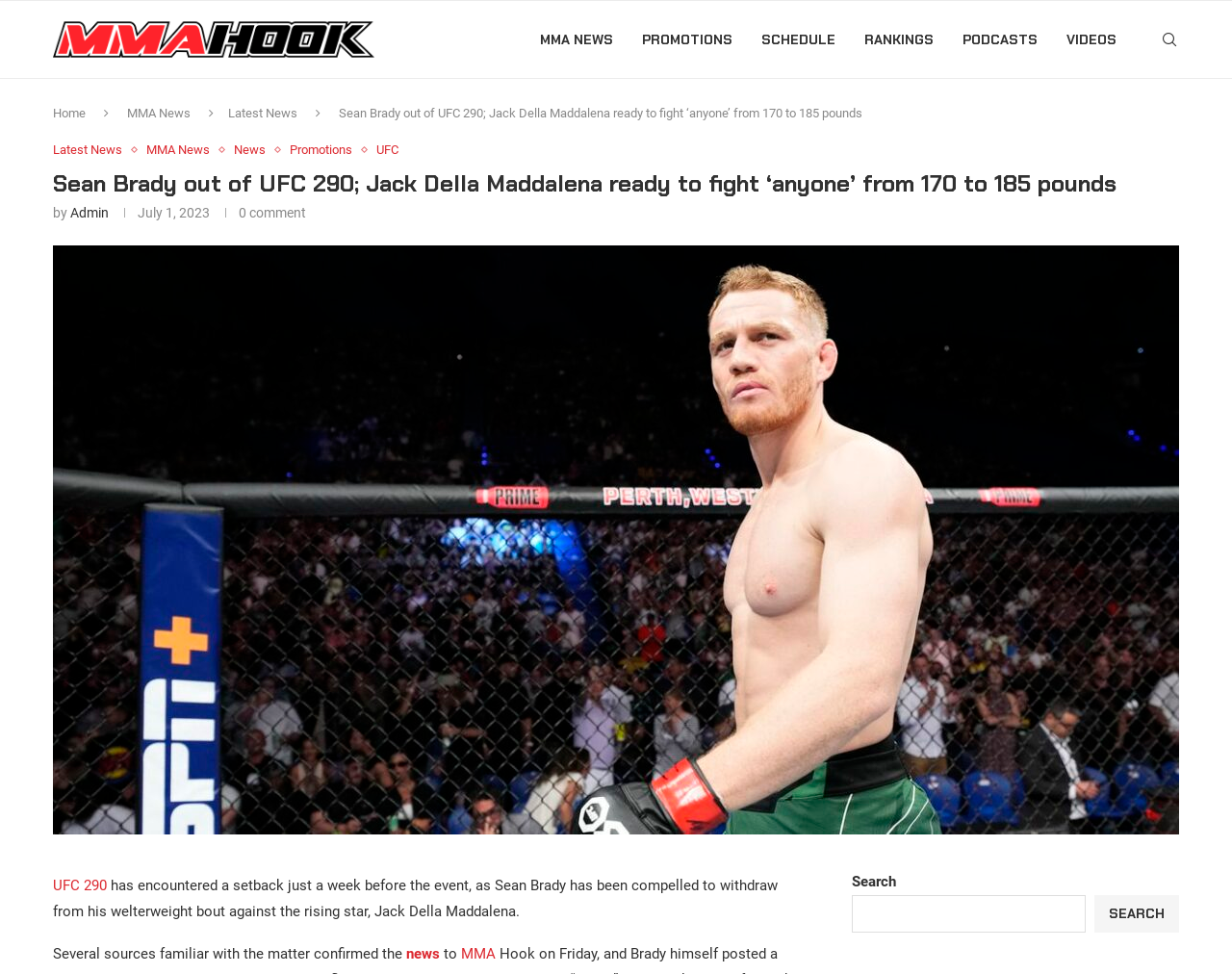Please identify the primary heading of the webpage and give its text content.

Sean Brady out of UFC 290; Jack Della Maddalena ready to fight ‘anyone’ from 170 to 185 pounds